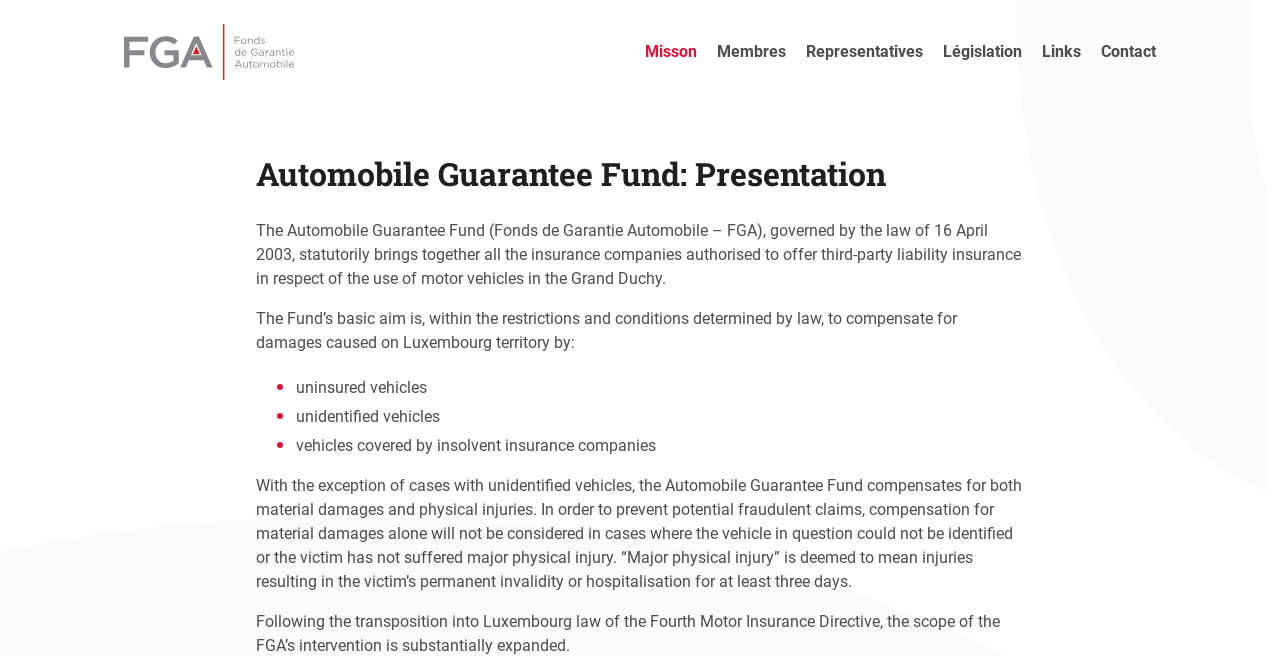Using the format (top-left x, top-left y, bottom-right x, bottom-right y), provide the bounding box coordinates for the described UI element. All values should be floating point numbers between 0 and 1: Misson

[0.504, 0.064, 0.545, 0.093]